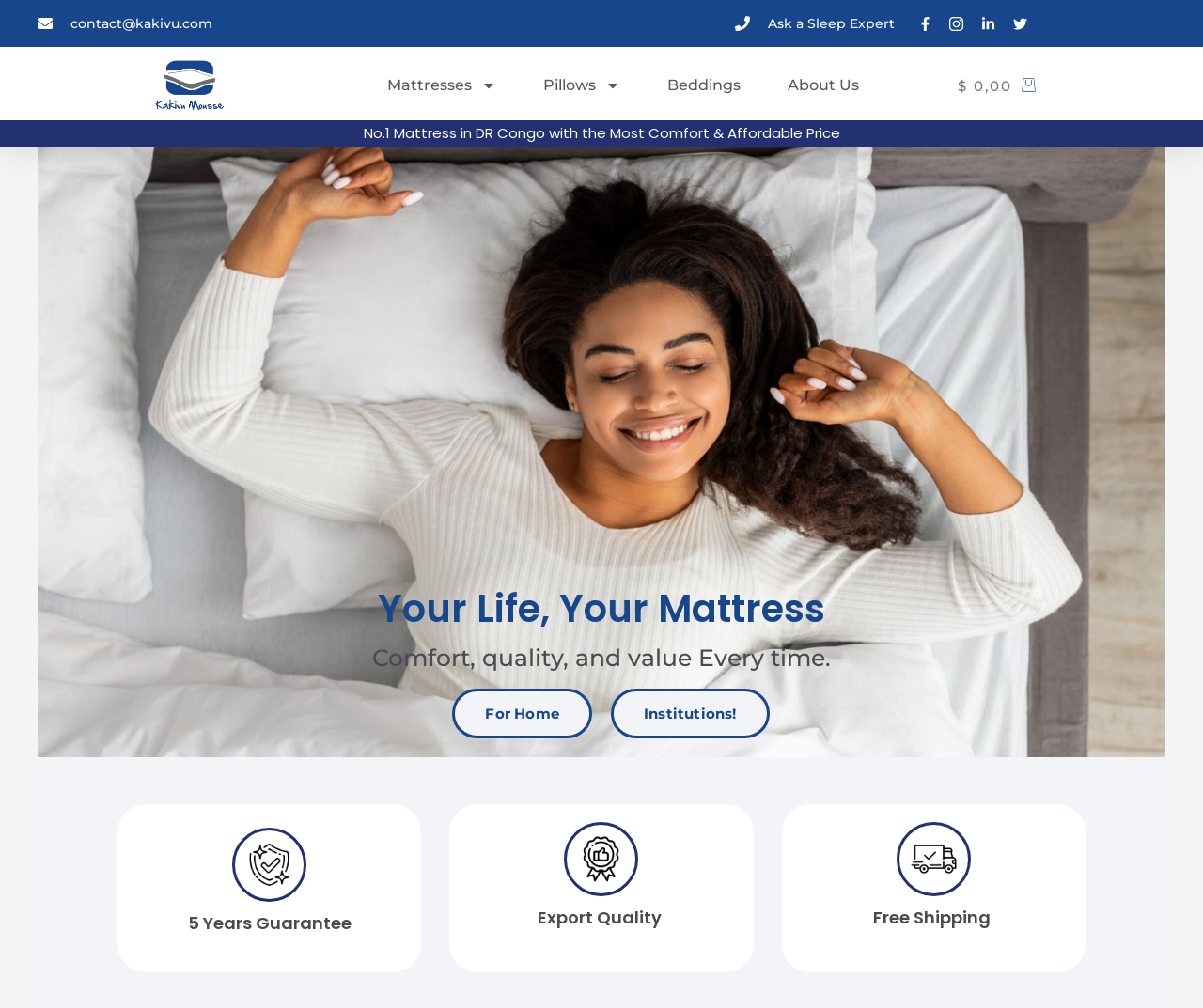Analyze the image and provide a detailed answer to the question: What is the name of the company?

I found the company name by looking at the top section of the webpage, where I saw a link element with the content 'Kakivu Mousse' and an associated image with the same name.